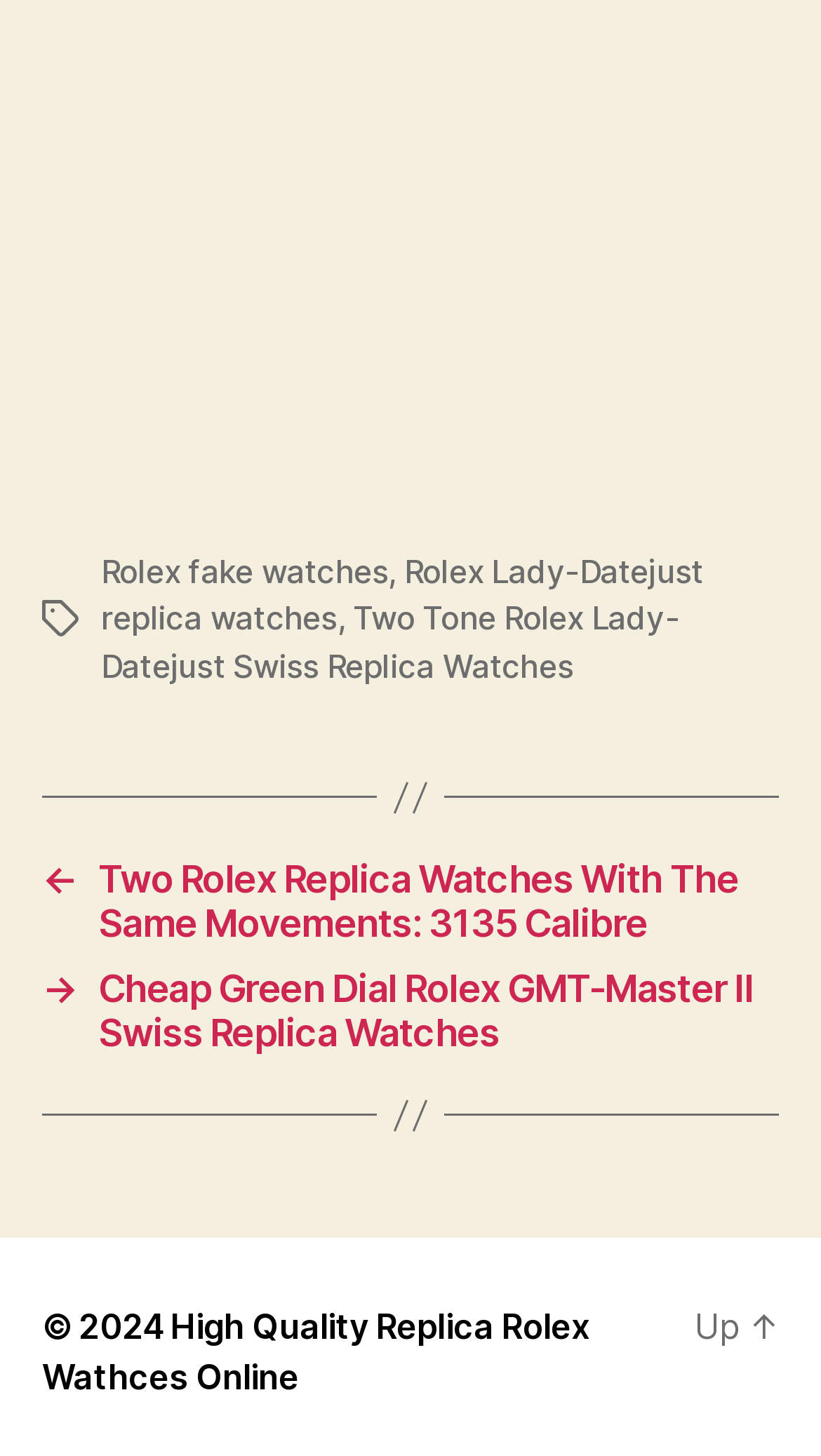Answer the question below in one word or phrase:
How many product categories are listed?

2